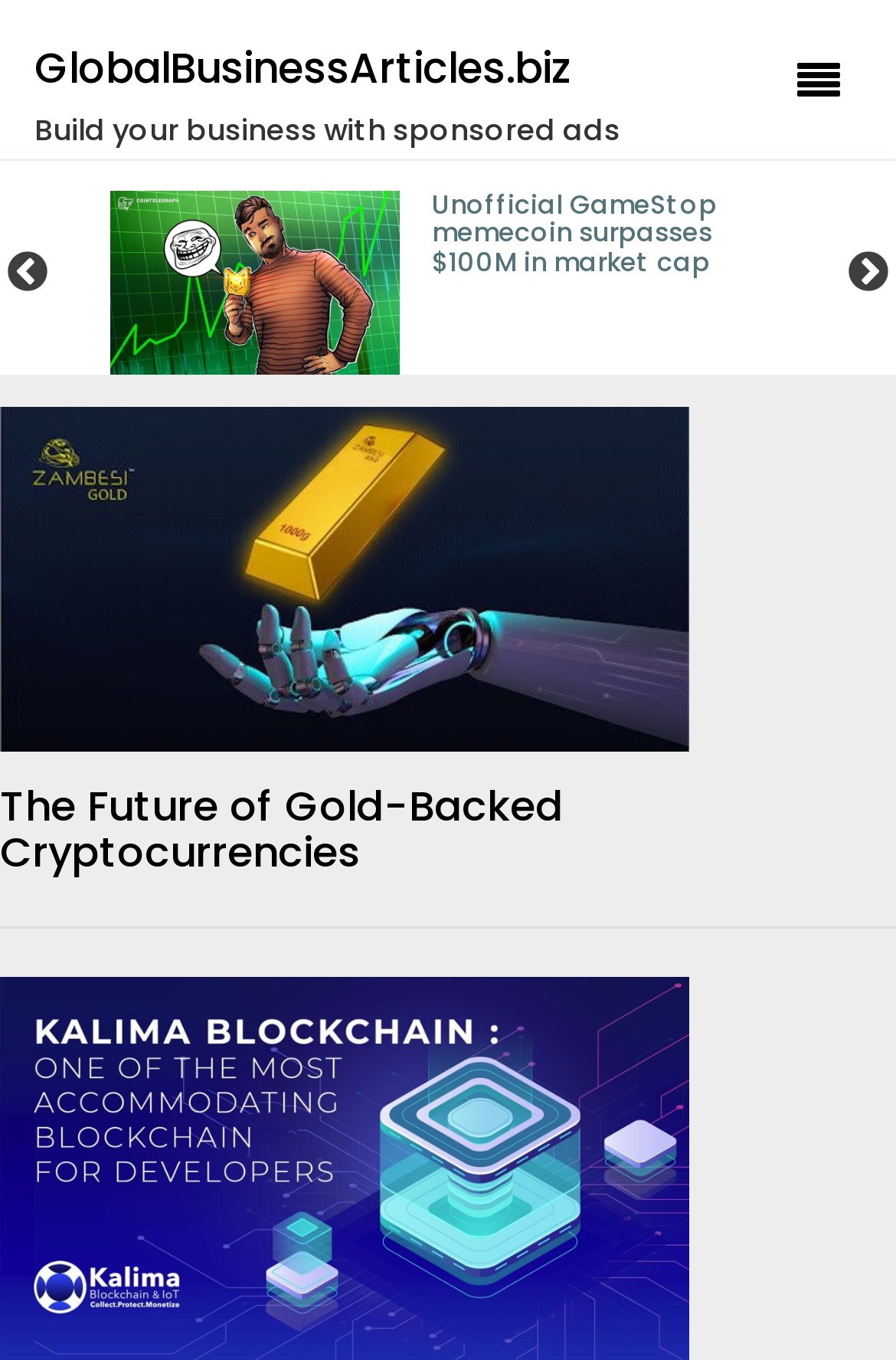For the element described, predict the bounding box coordinates as (top-left x, top-left y, bottom-right x, bottom-right y). All values should be between 0 and 1. Element description: Next

[0.944, 0.185, 0.995, 0.219]